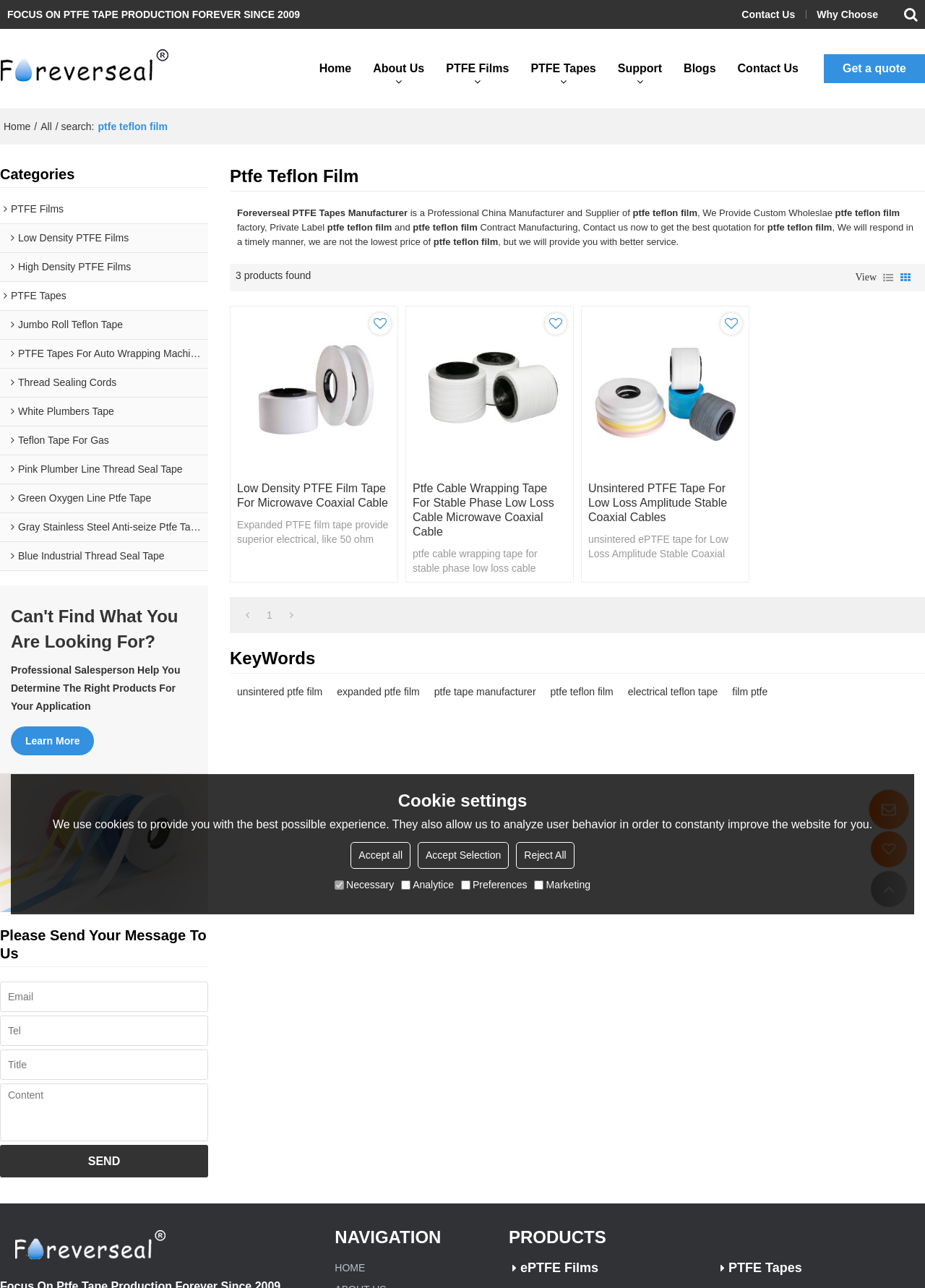Determine the bounding box coordinates of the clickable element necessary to fulfill the instruction: "Click on 'Learn More'". Provide the coordinates as four float numbers within the 0 to 1 range, i.e., [left, top, right, bottom].

[0.012, 0.564, 0.102, 0.587]